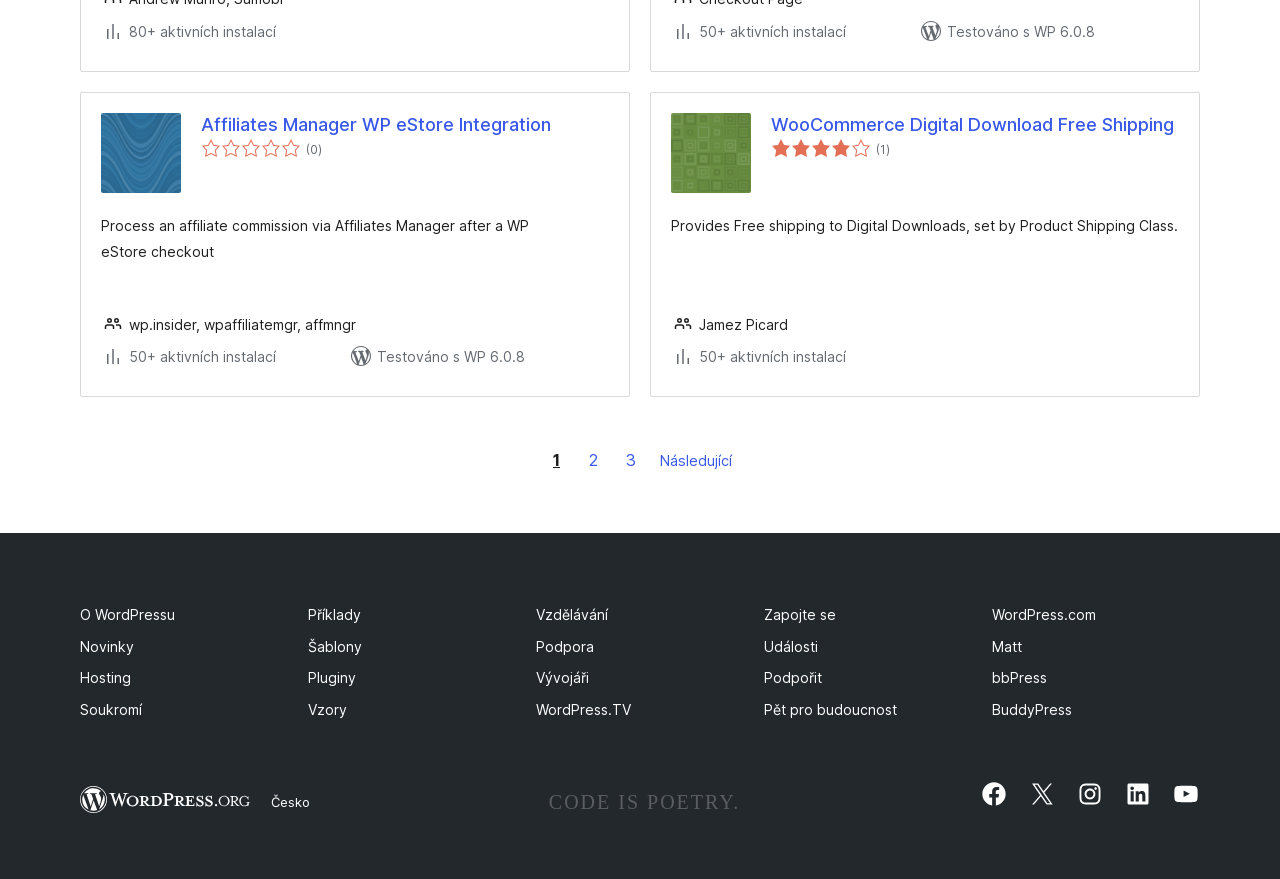Given the description of a UI element: "alt="German" title="German"", identify the bounding box coordinates of the matching element in the webpage screenshot.

None